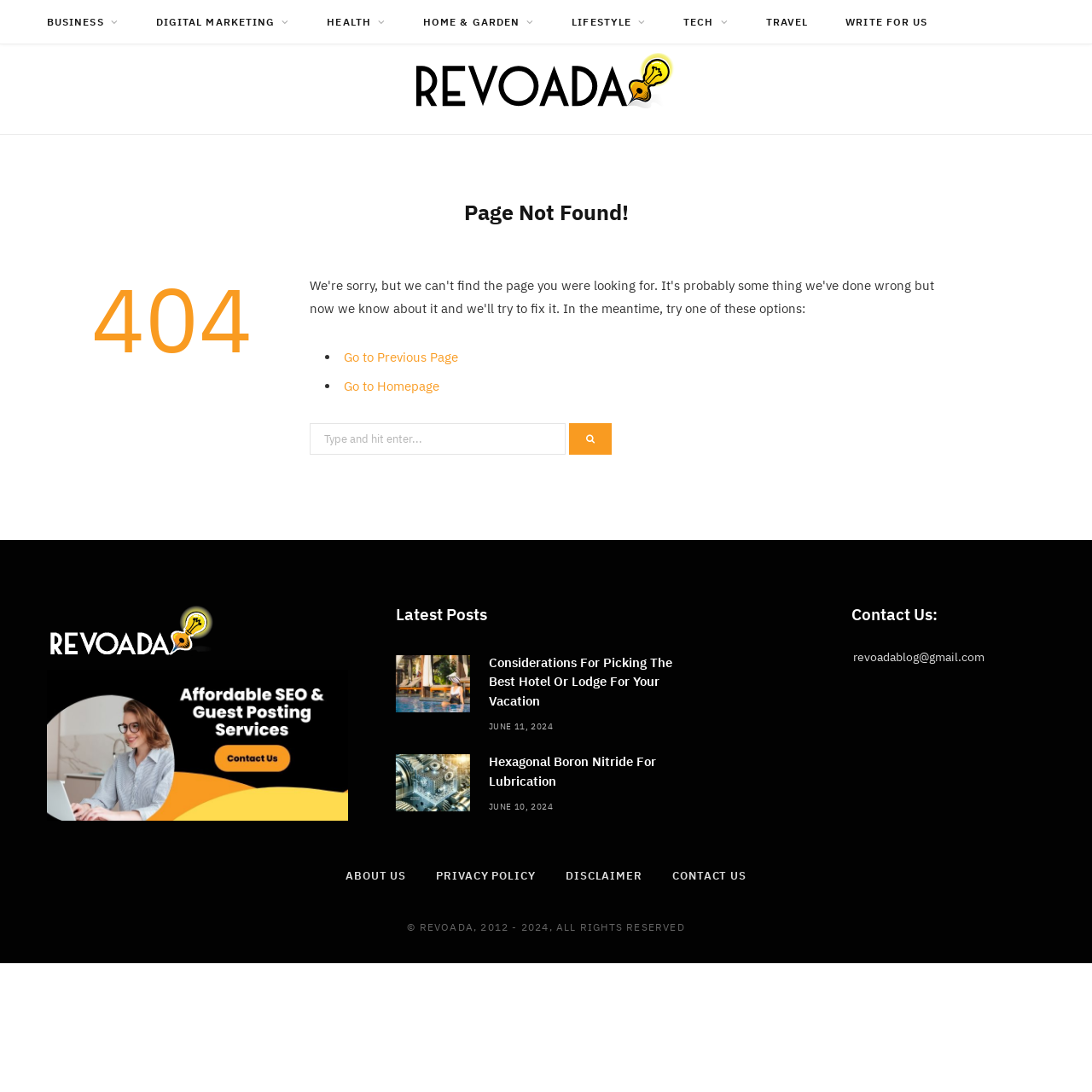Please determine the headline of the webpage and provide its content.

Page Not Found!